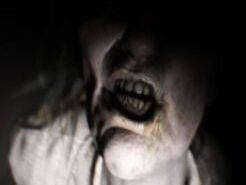What type of game is 'Resident Evil 7'?
Please answer the question with a detailed response using the information from the screenshot.

The image's dark and foreboding aesthetic effectively captures the essence of survival horror, which is the genre of the video game 'Resident Evil 7', as mentioned in the accompanying article.